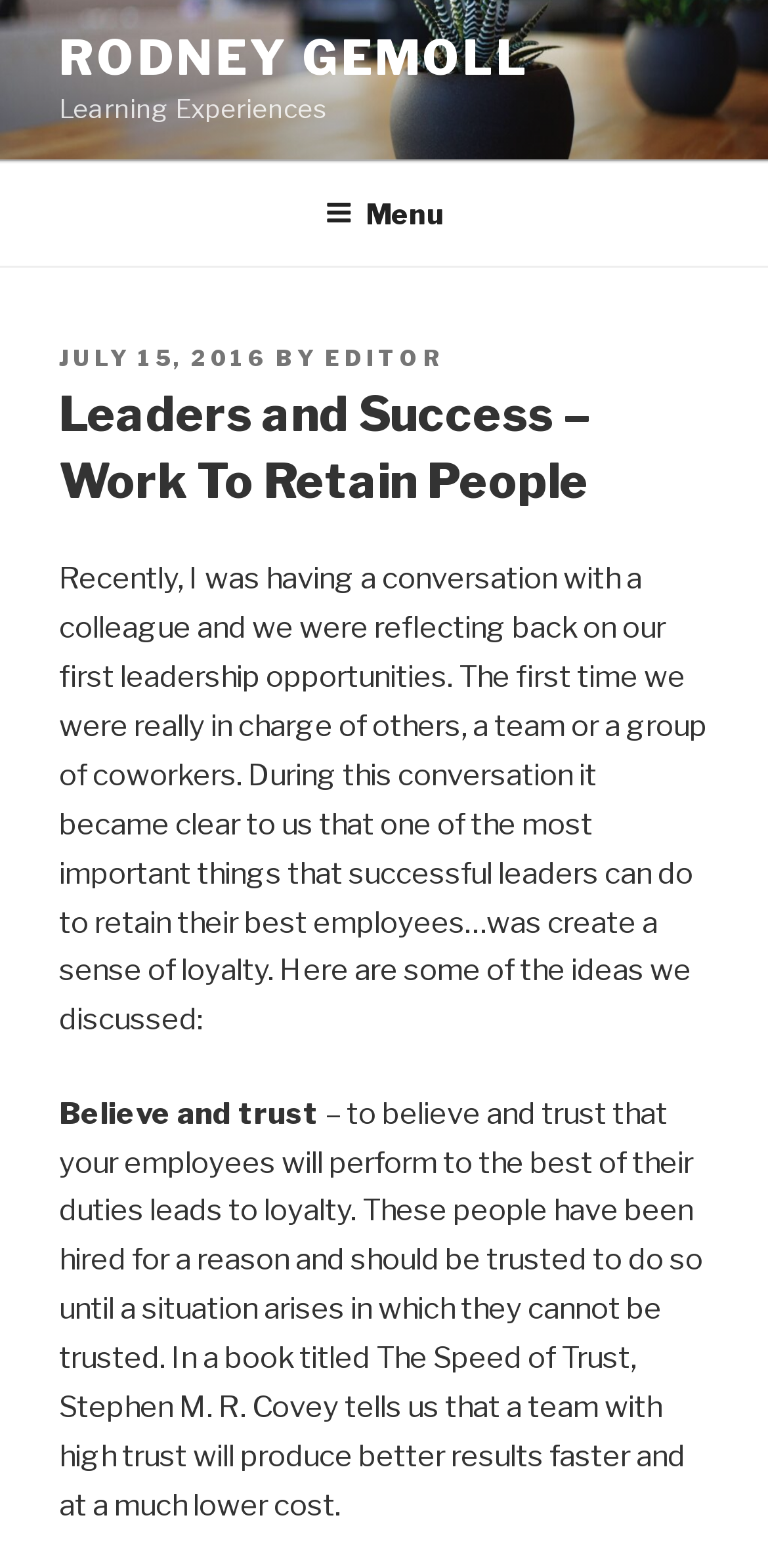Generate the text content of the main heading of the webpage.

Leaders and Success – Work To Retain People